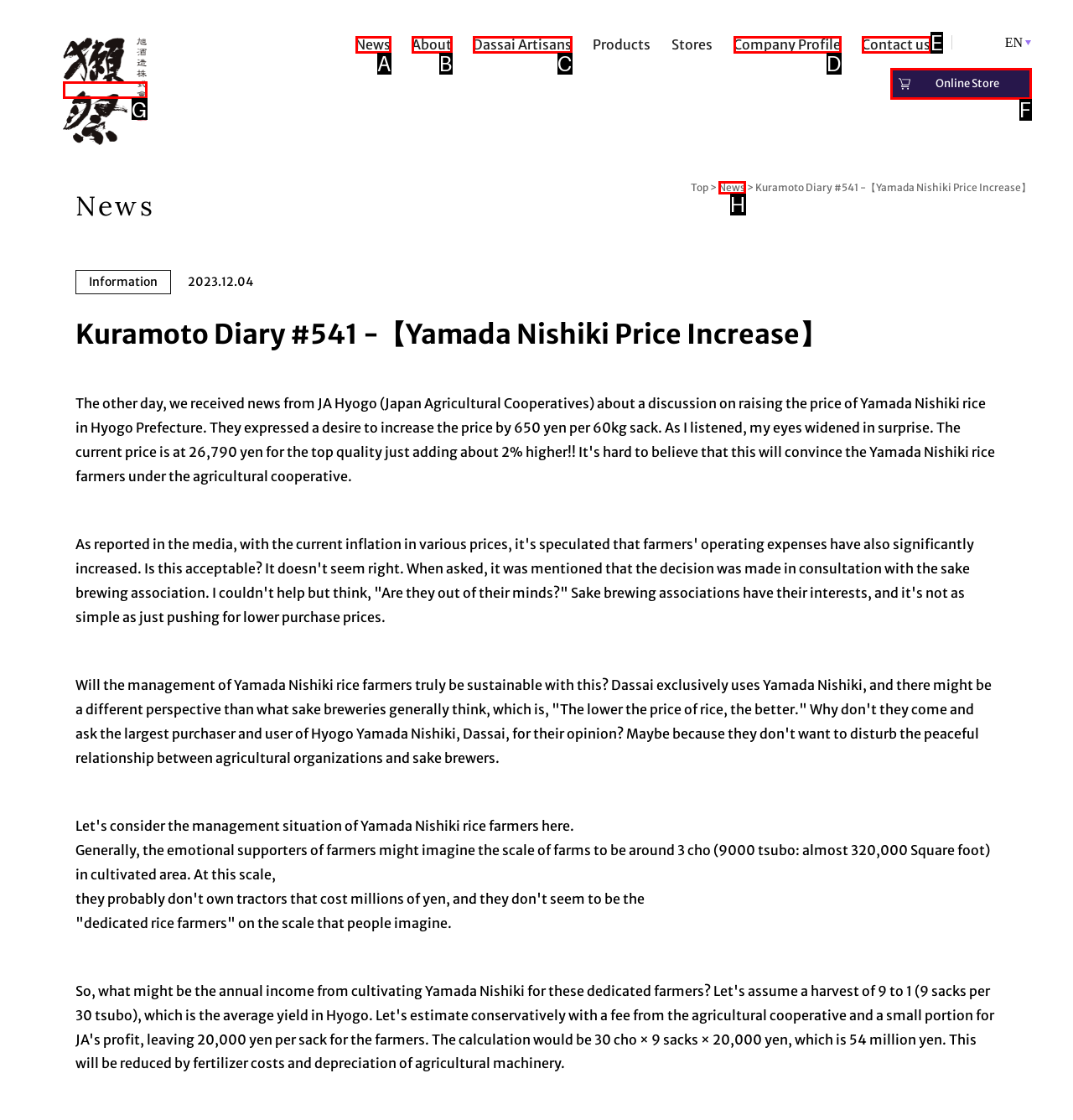Find the option that matches this description: News
Provide the matching option's letter directly.

A